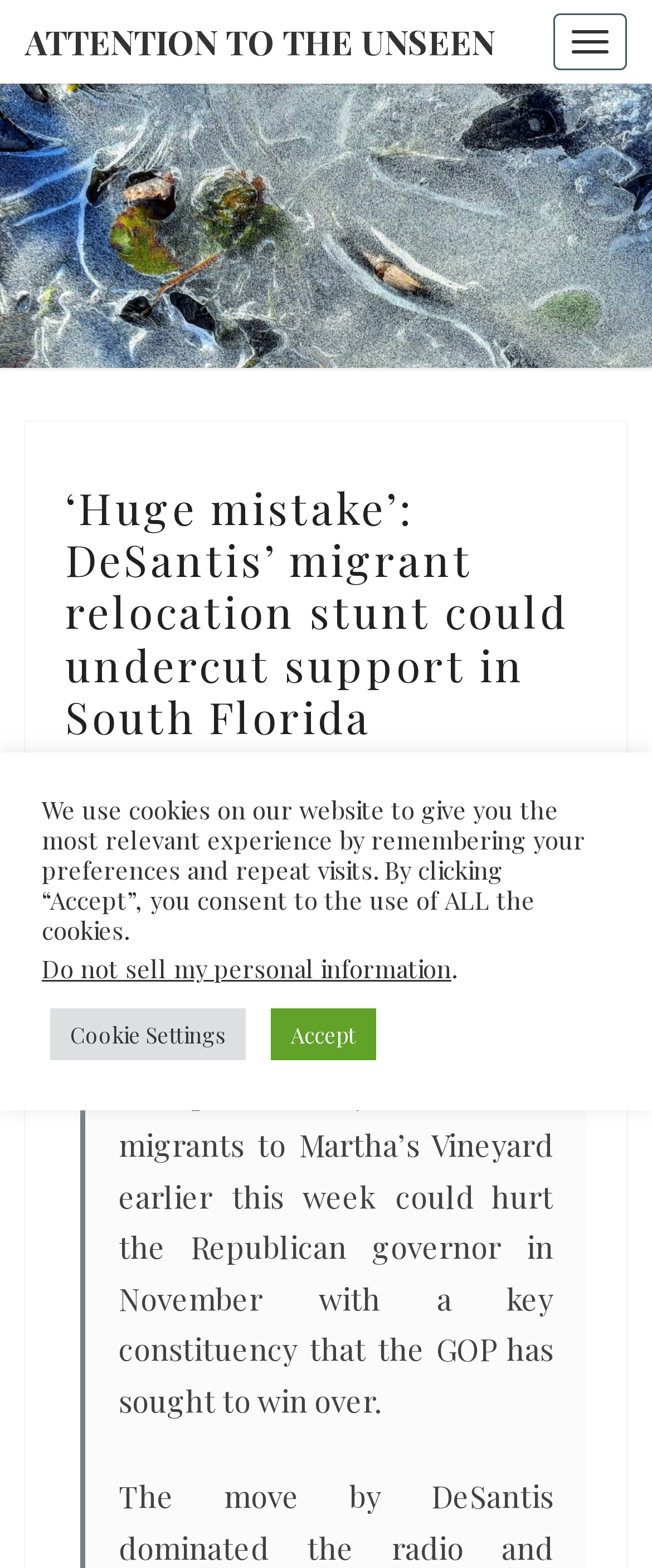Respond to the question with just a single word or phrase: 
What is the nationality of the migrants?

Venezuelan